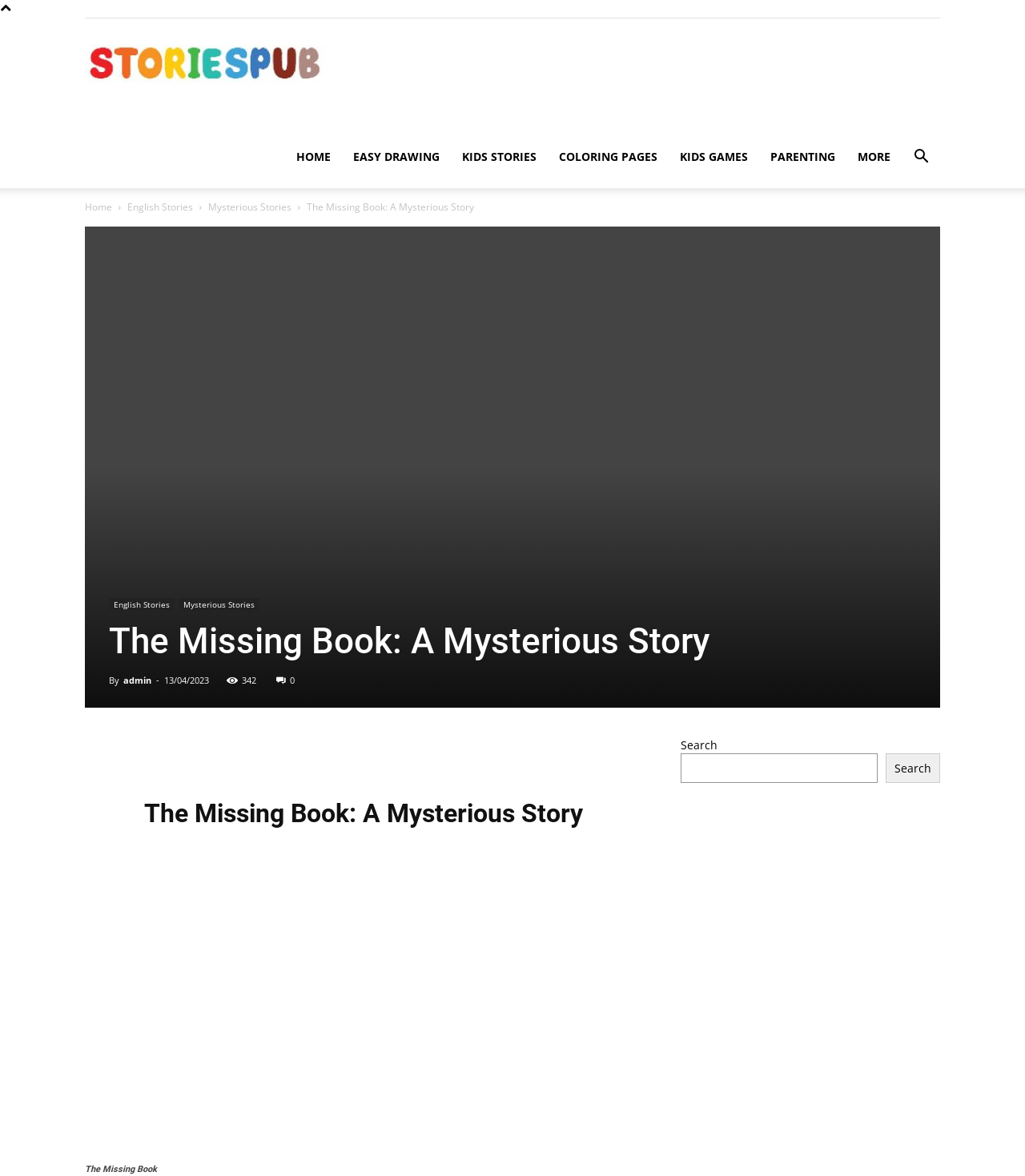Given the description Inspiration Dissemination, predict the bounding box coordinates of the UI element. Ensure the coordinates are in the format (top-left x, top-left y, bottom-right x, bottom-right y) and all values are between 0 and 1.

None